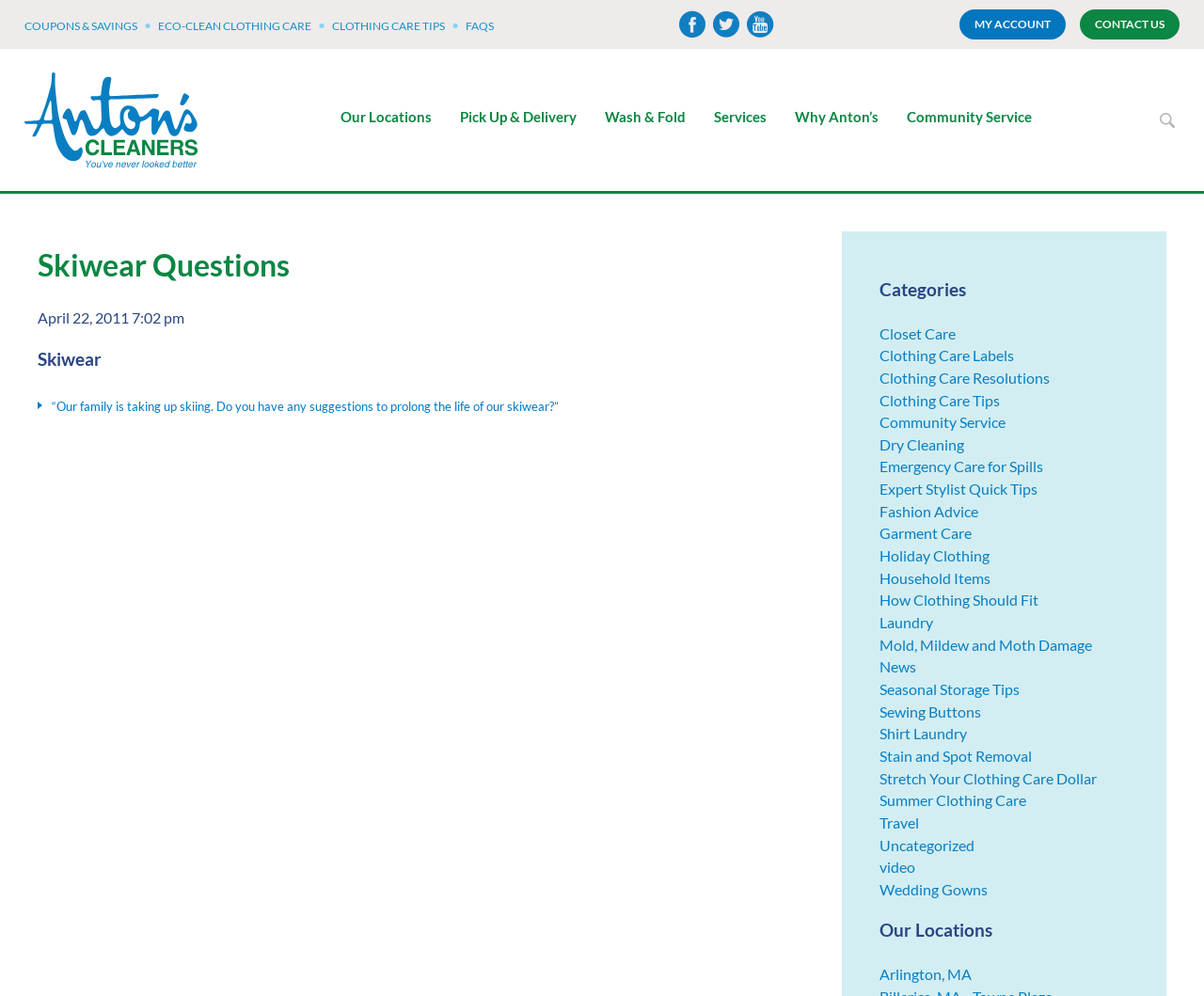Identify the bounding box coordinates for the element that needs to be clicked to fulfill this instruction: "View MY ACCOUNT". Provide the coordinates in the format of four float numbers between 0 and 1: [left, top, right, bottom].

[0.797, 0.009, 0.885, 0.04]